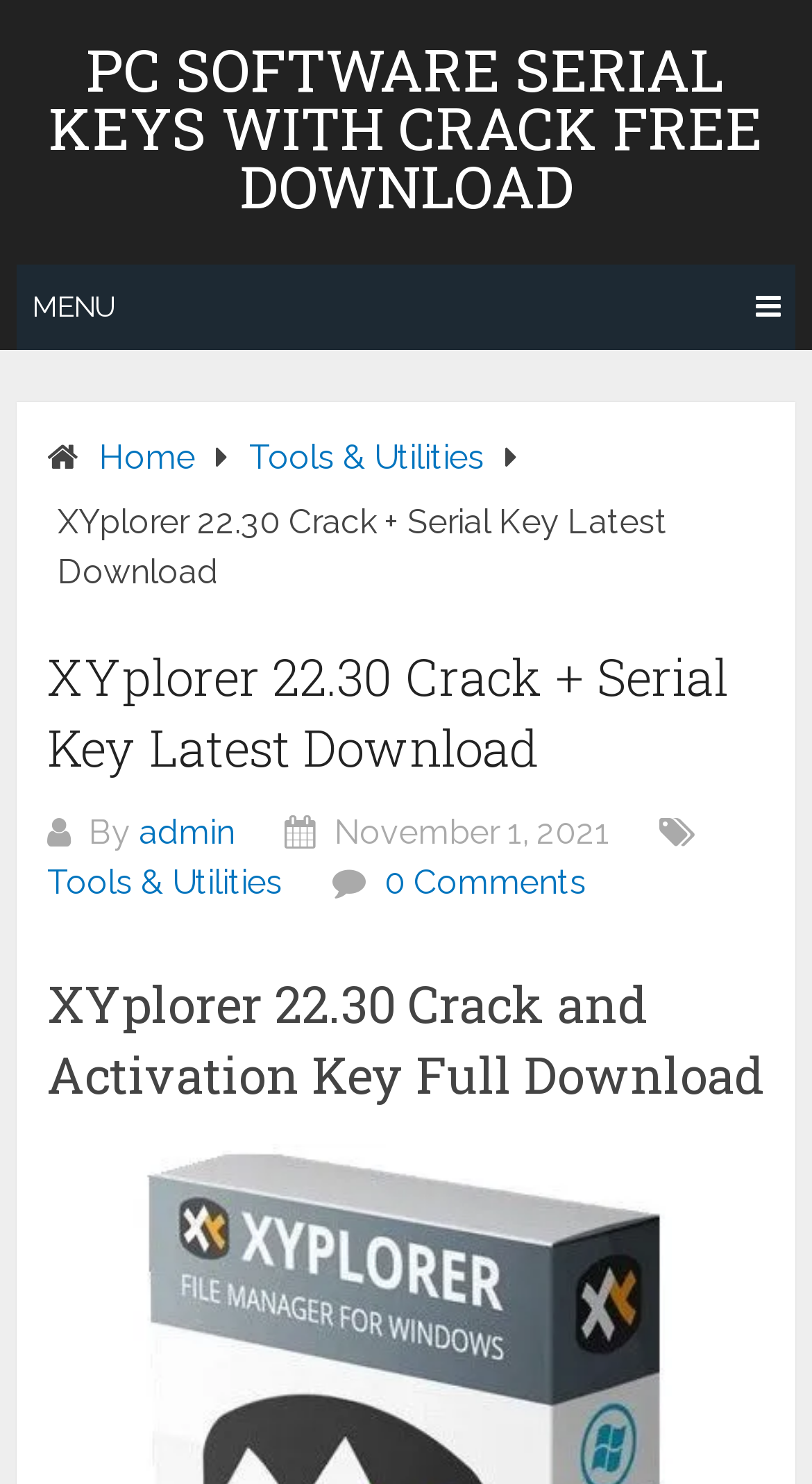Identify and provide the bounding box for the element described by: "0 Comments".

[0.474, 0.581, 0.722, 0.608]